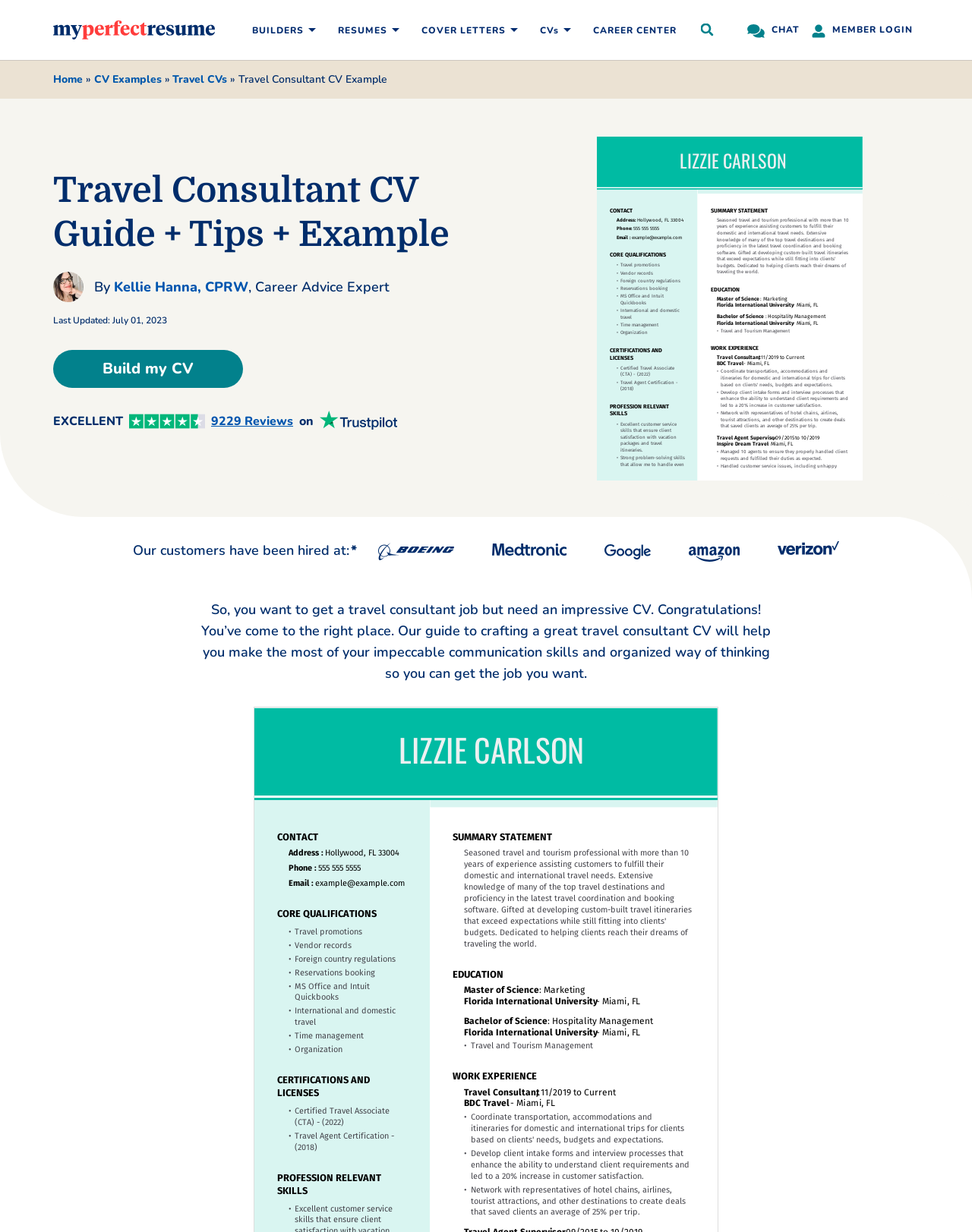Please locate the clickable area by providing the bounding box coordinates to follow this instruction: "View Travel Consultant CV Template".

[0.556, 0.111, 0.945, 0.39]